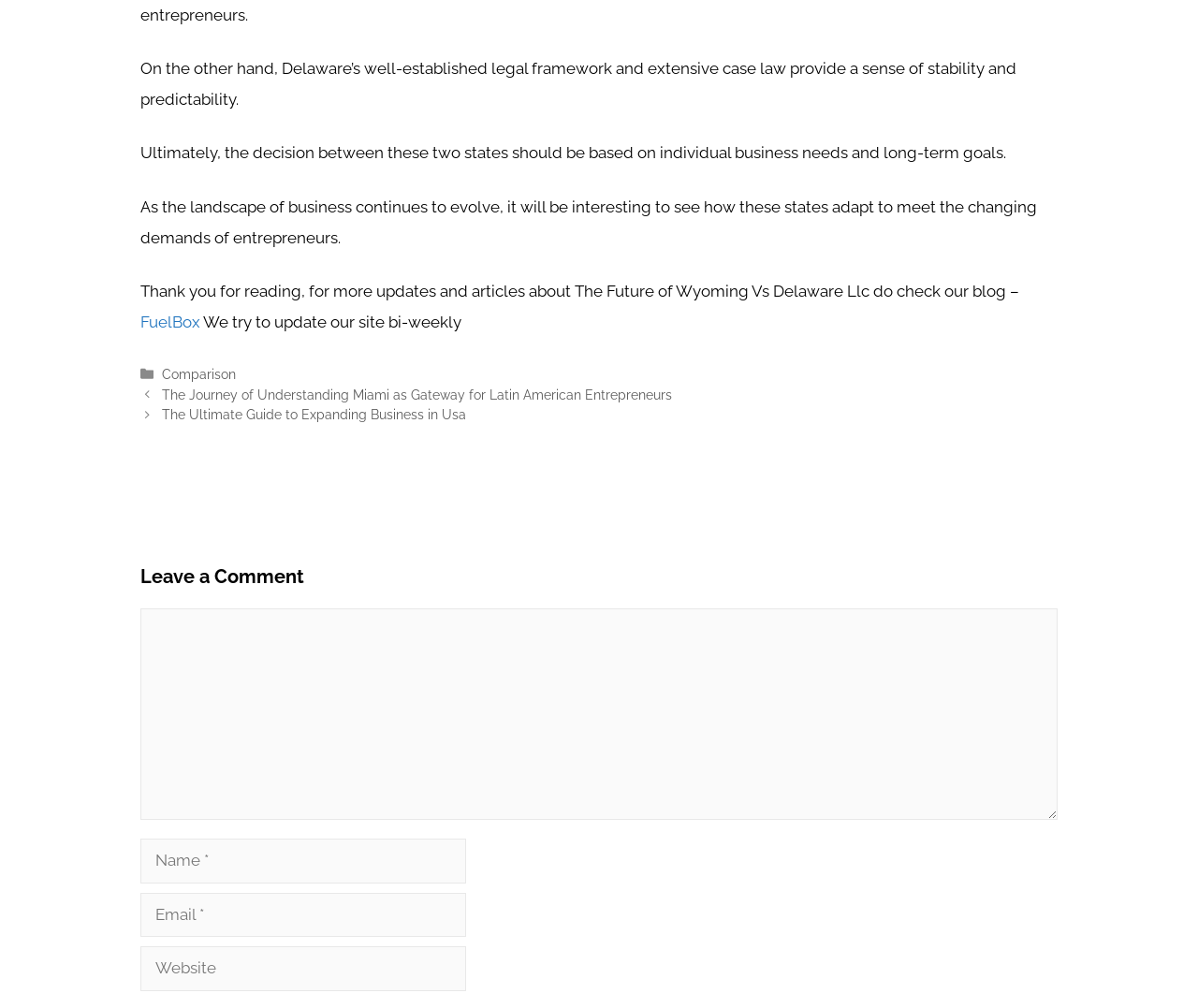Please locate the bounding box coordinates of the element that needs to be clicked to achieve the following instruction: "Click on the 'The Journey of Understanding Miami as Gateway for Latin American Entrepreneurs' link". The coordinates should be four float numbers between 0 and 1, i.e., [left, top, right, bottom].

[0.135, 0.383, 0.561, 0.399]